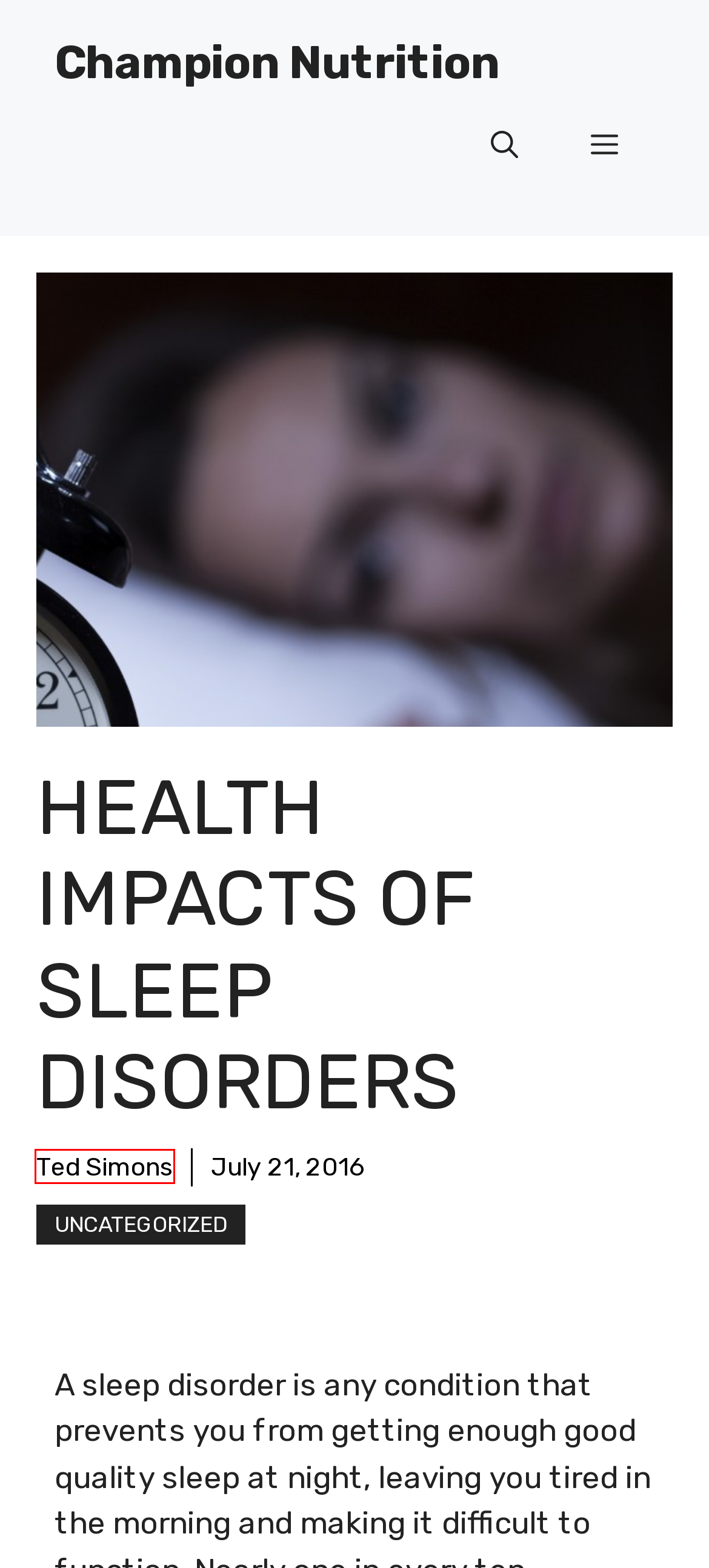Review the screenshot of a webpage that includes a red bounding box. Choose the most suitable webpage description that matches the new webpage after clicking the element within the red bounding box. Here are the candidates:
A. Biofeedback Archives - Champion Nutrition
B. Quercetin with Bromelain 500mg Supplement Review - Champion Nutrition
C. Uncategorized Archives - Champion Nutrition
D. Genex Huperzine A 200mcg Review - Champion Nutrition
E. Walking: What Are The Benefits - Champion Nutrition
F. Toniiq Quercetin Capsules Review - Champion Nutrition
G. Terms Of Use - Champion Nutrition
H. Ted Simons, Author at Champion Nutrition

H